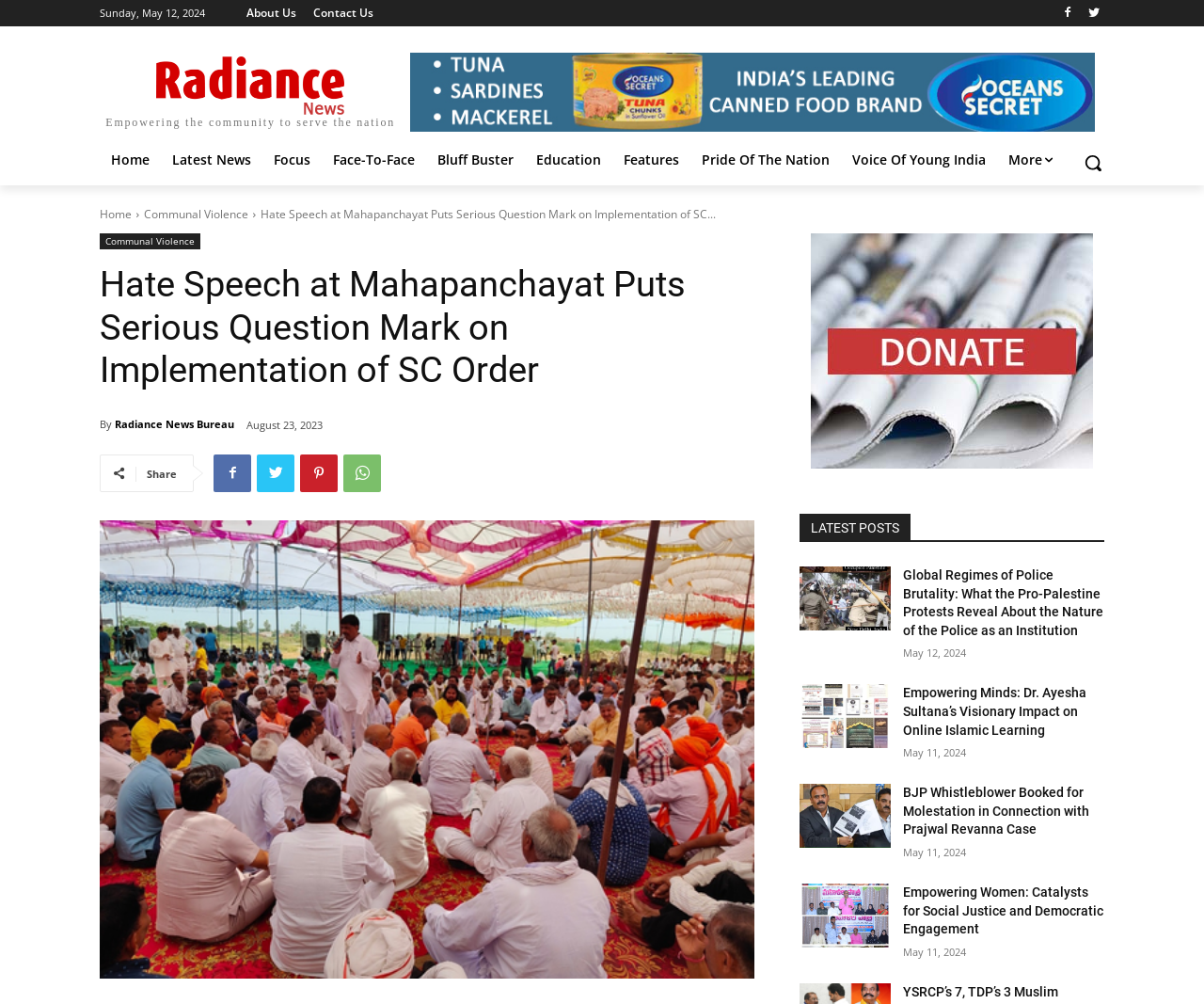Kindly determine the bounding box coordinates for the clickable area to achieve the given instruction: "Read the latest news".

[0.134, 0.14, 0.218, 0.179]